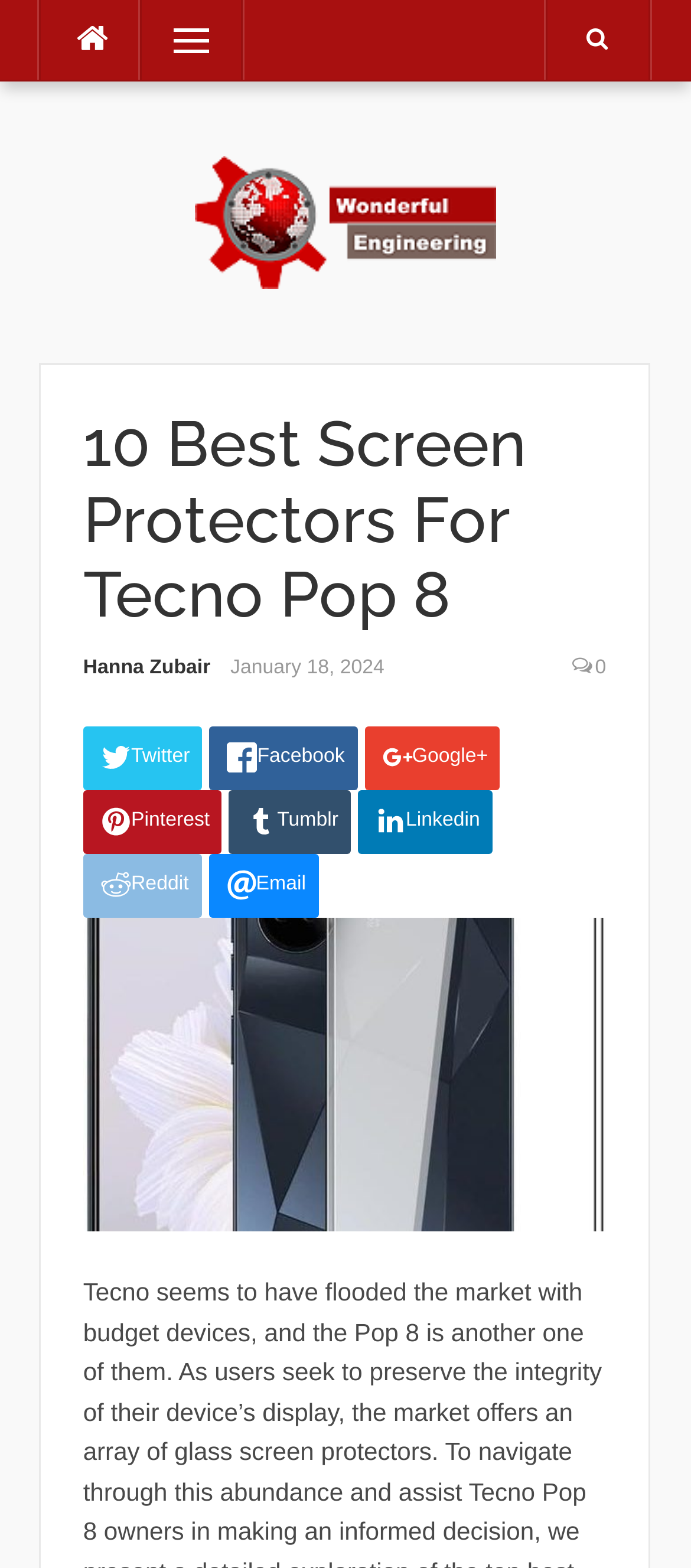Please specify the bounding box coordinates in the format (top-left x, top-left y, bottom-right x, bottom-right y), with all values as floating point numbers between 0 and 1. Identify the bounding box of the UI element described by: Linkedin

[0.518, 0.503, 0.713, 0.544]